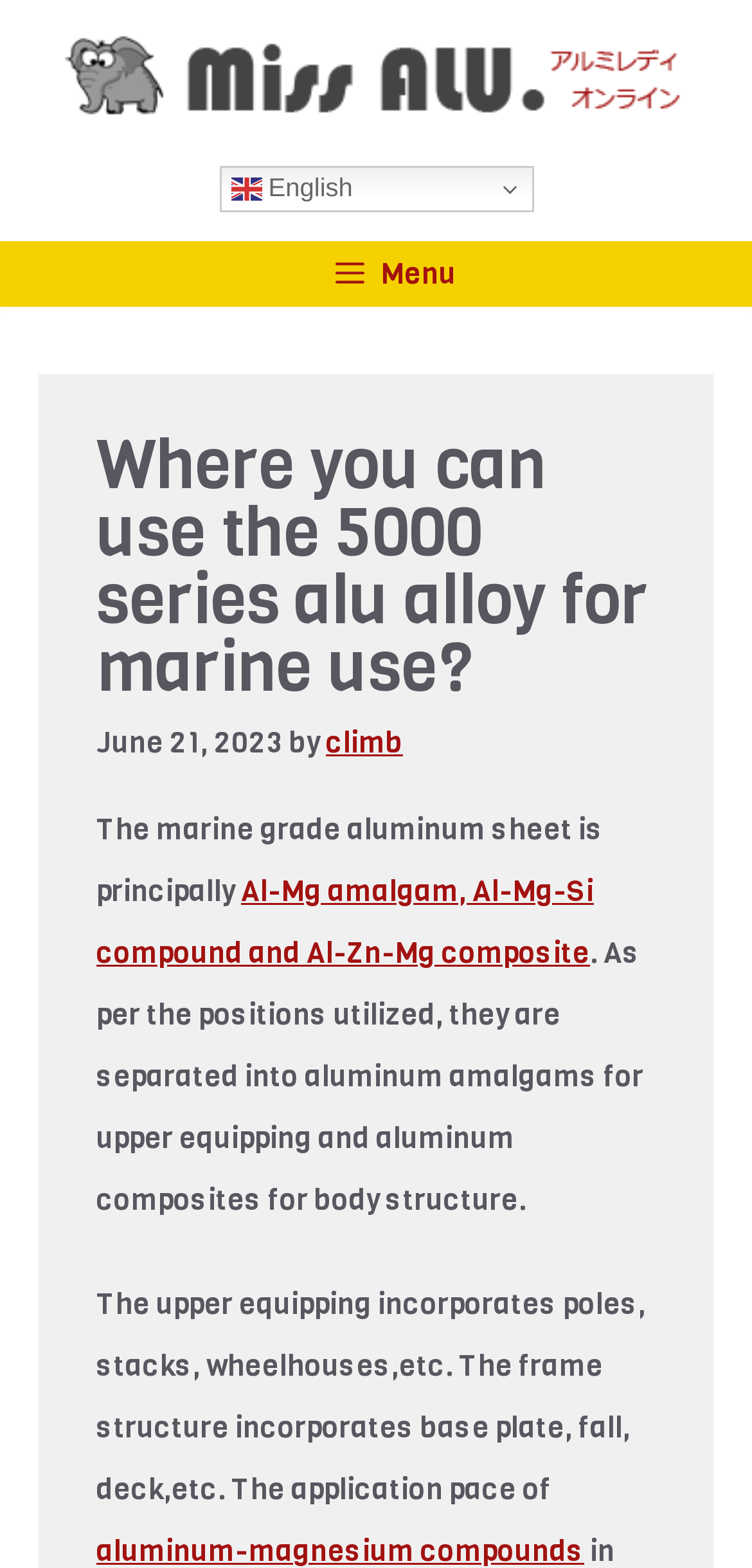Please provide a brief answer to the question using only one word or phrase: 
When was the article published?

June 21, 2023